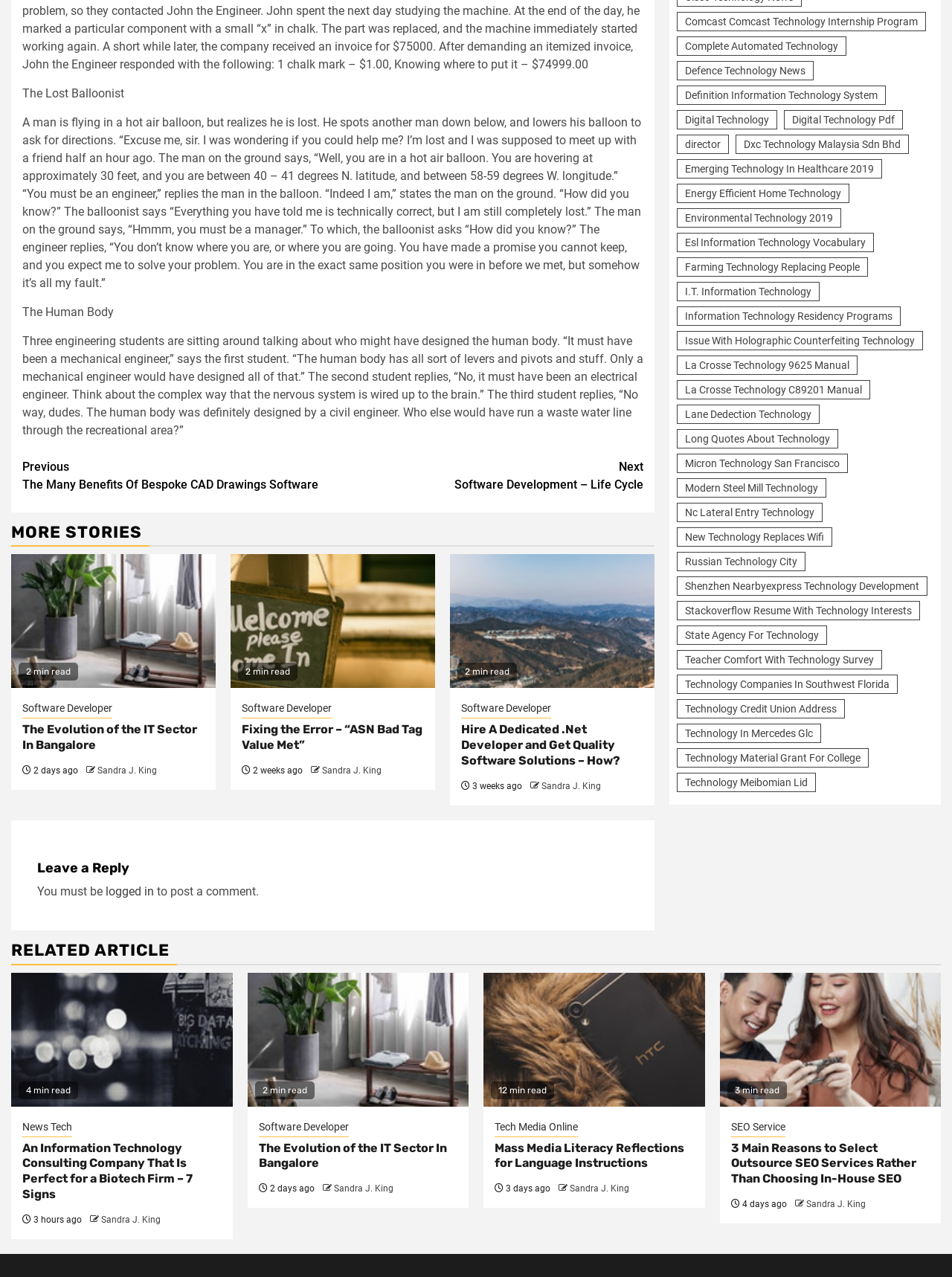Refer to the image and provide an in-depth answer to the question: 
How many articles are listed on this webpage?

I counted the number of article headings on the webpage, which are 'The Lost Balloonist', 'The Human Body', 'The Evolution of the IT Sector In Bangalore', 'Fixing the Error – “ASN Bad Tag Value Met”', 'Hire A Dedicated.Net Developer and Get Quality Software Solutions – How?', and 'An Information Technology Consulting Company That Is Perfect for a Biotech Firm – 7 Signs'.